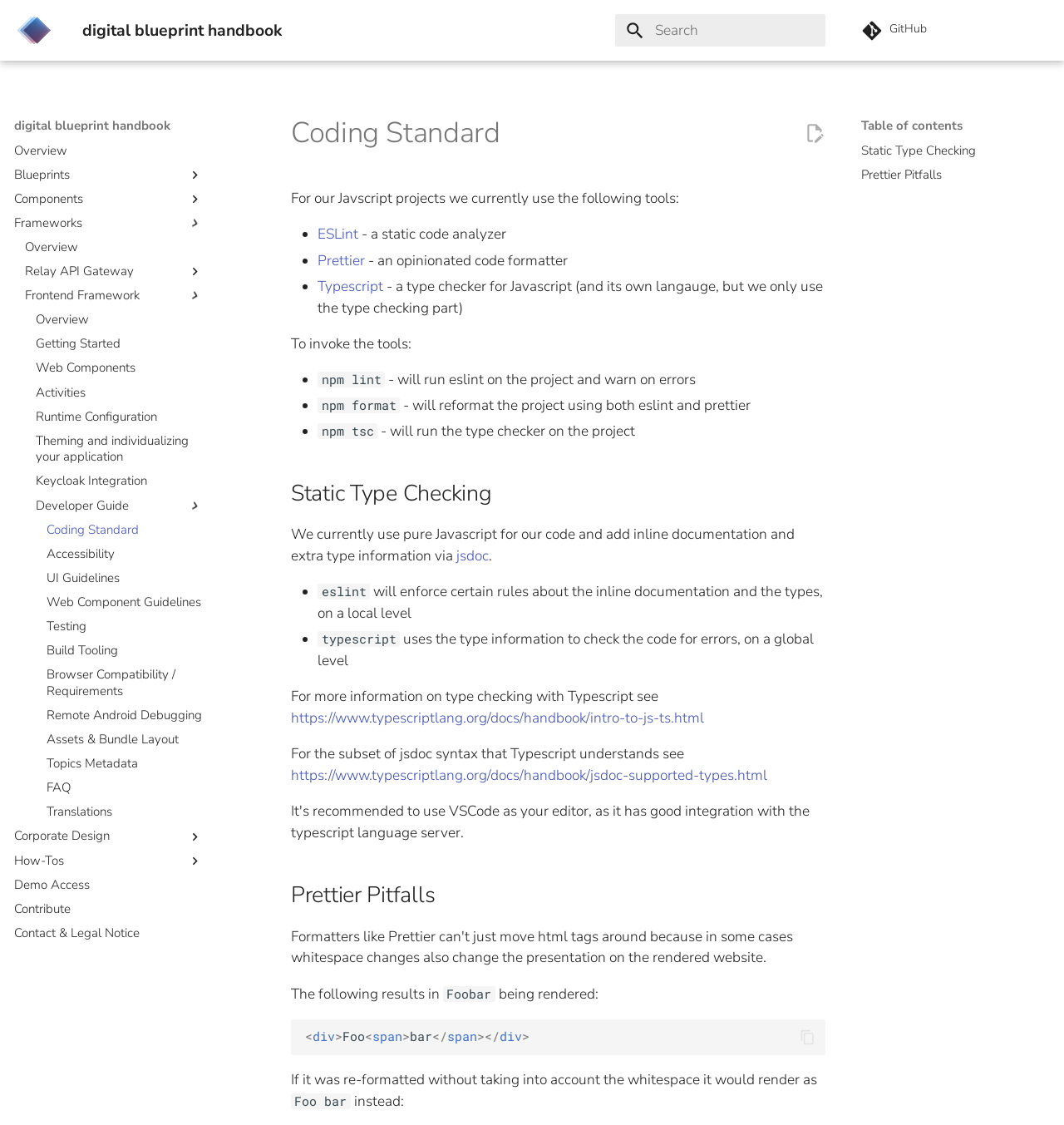What is the name of the type checker used in the project?
Based on the screenshot, provide a one-word or short-phrase response.

Typescript